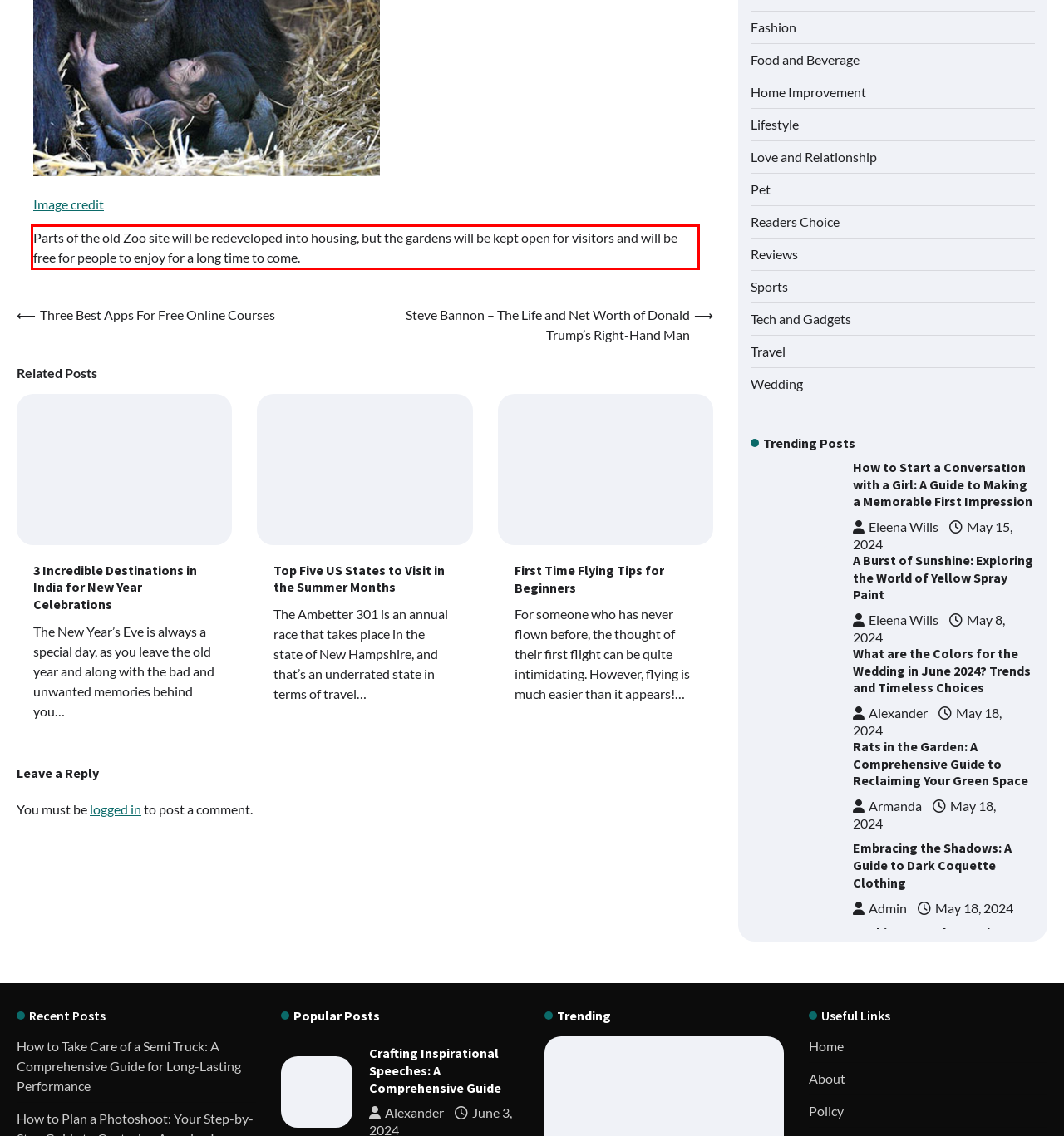You are given a screenshot showing a webpage with a red bounding box. Perform OCR to capture the text within the red bounding box.

Parts of the old Zoo site will be redeveloped into housing, but the gardens will be kept open for visitors and will be free for people to enjoy for a long time to come.